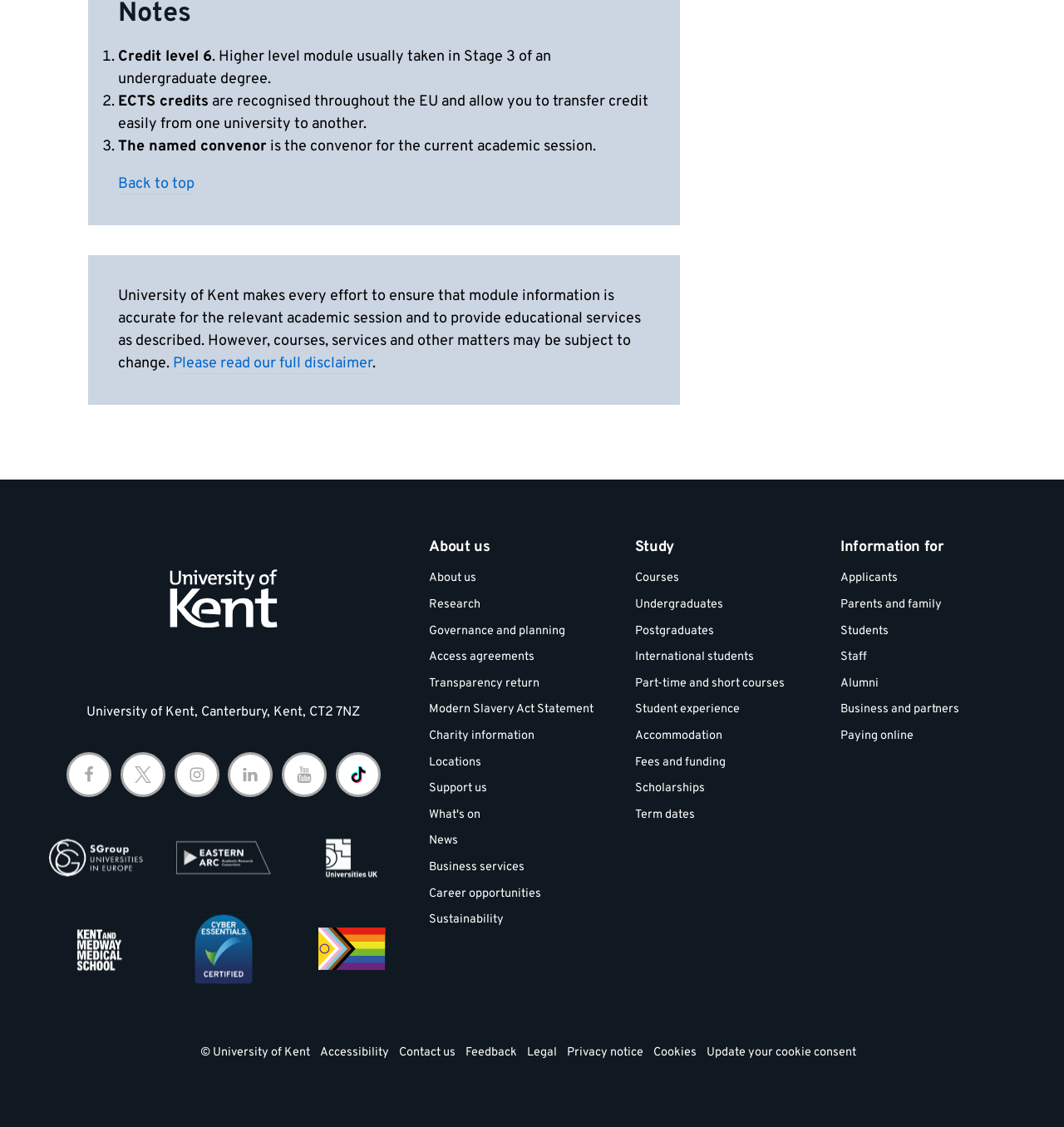Who is the convenor for the current academic session?
Give a single word or phrase answer based on the content of the image.

The named convenor